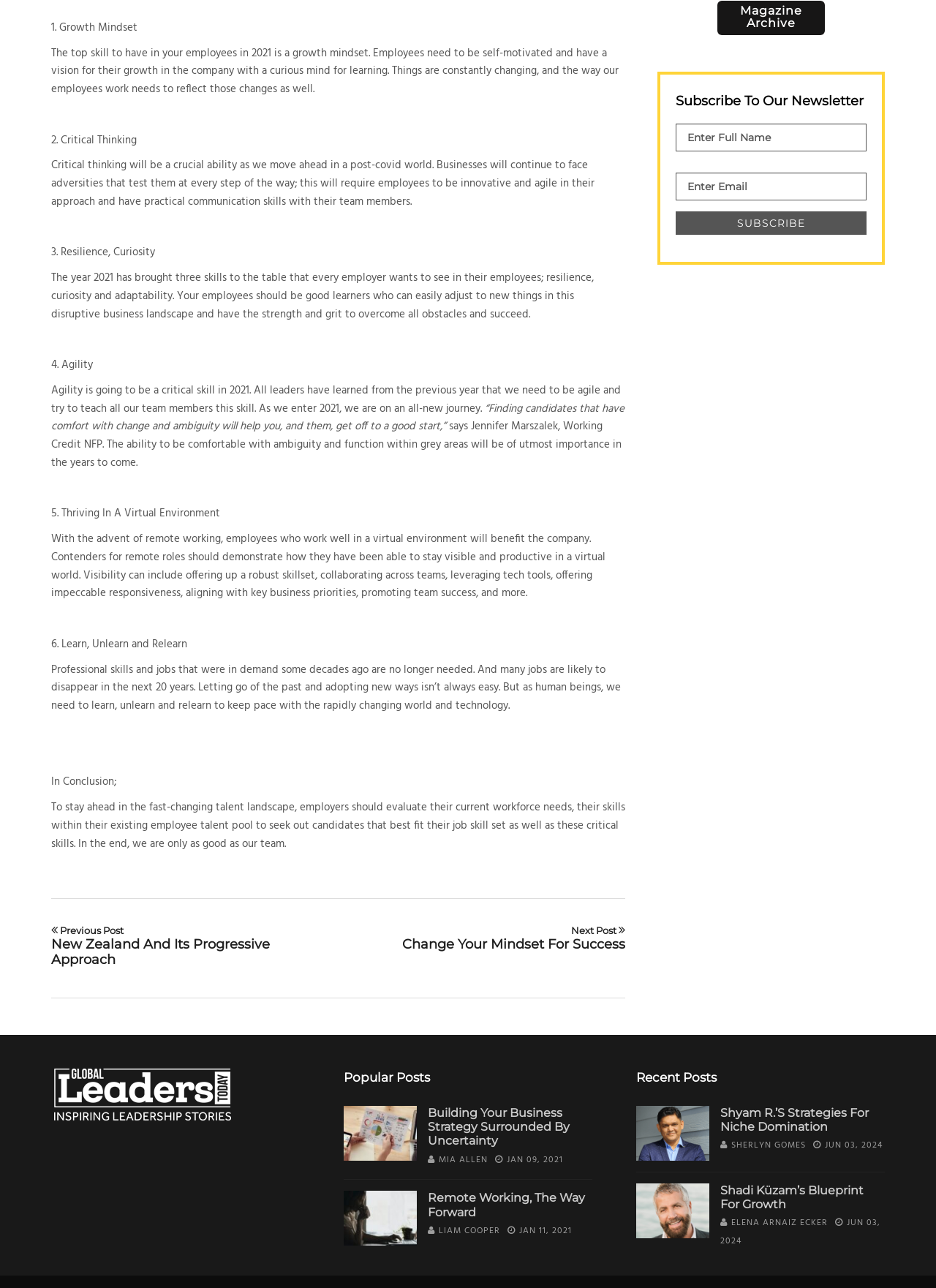Find the bounding box coordinates of the UI element according to this description: "Subscribe".

[0.722, 0.164, 0.926, 0.182]